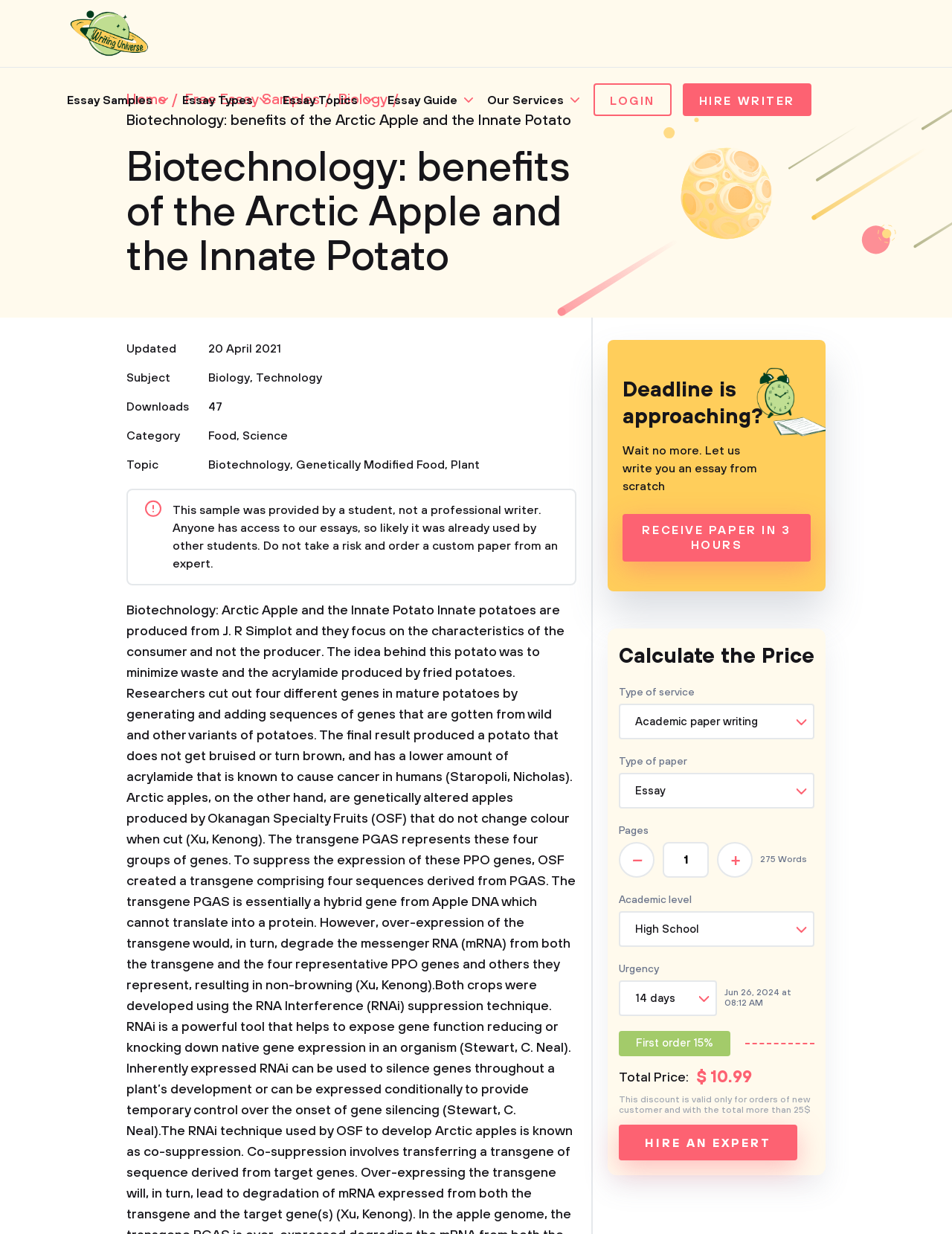Bounding box coordinates are specified in the format (top-left x, top-left y, bottom-right x, bottom-right y). All values are floating point numbers bounded between 0 and 1. Please provide the bounding box coordinate of the region this sentence describes: Essay Guide

[0.407, 0.054, 0.484, 0.108]